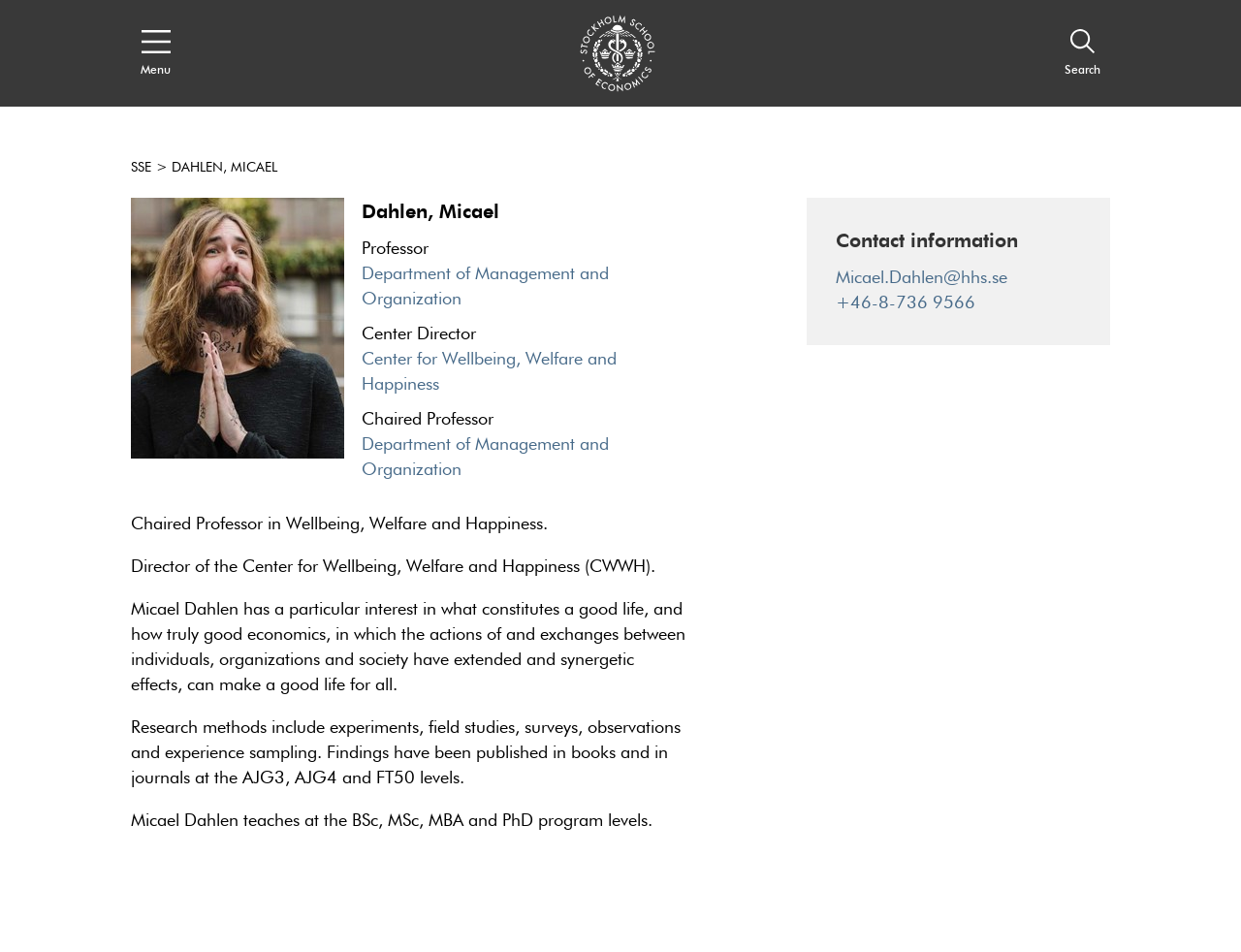Please look at the image and answer the question with a detailed explanation: What is the name of the center Micael Dahlen directs?

I found this answer by examining the webpage content, particularly the 'Center Director' text followed by a link to 'Center for Wellbeing, Welfare and Happiness', which indicates that Micael Dahlen is the director of this center.